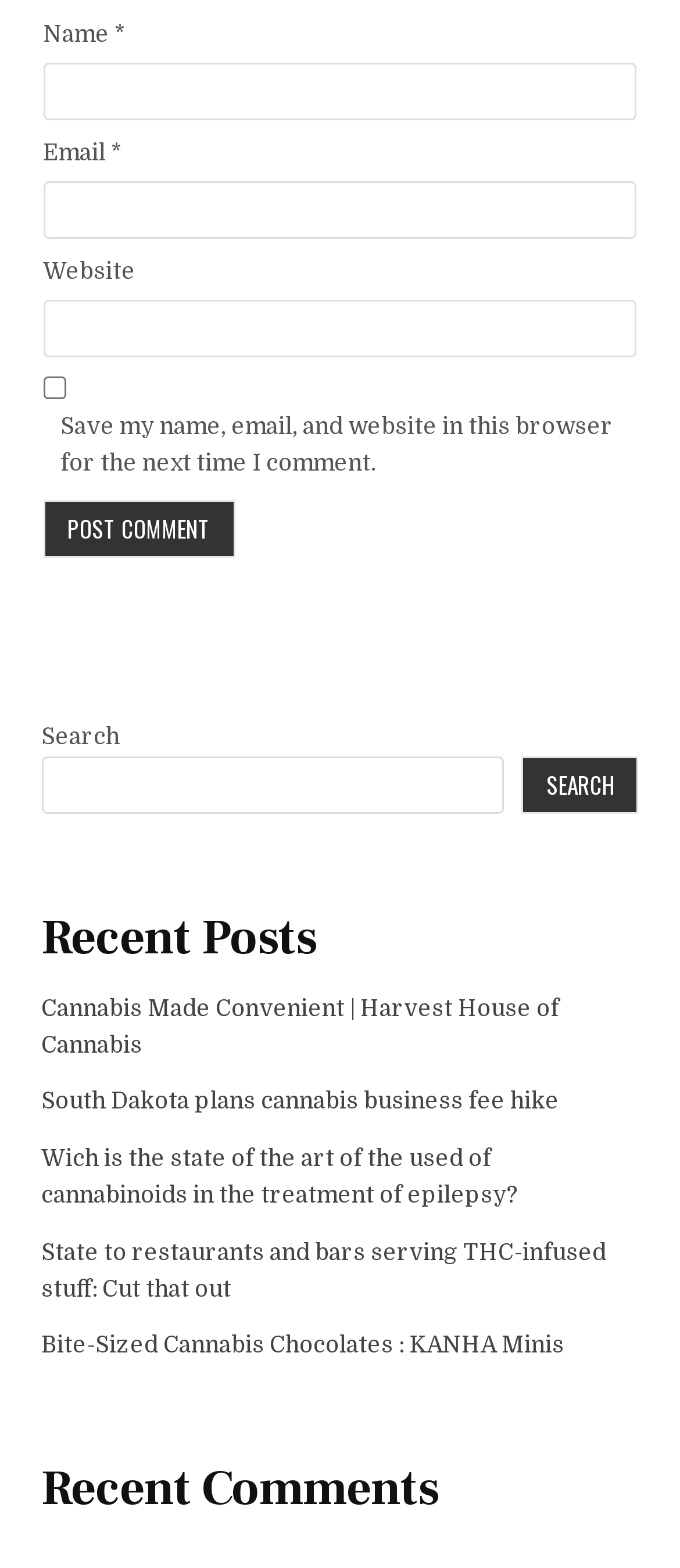Please identify the bounding box coordinates of the clickable region that I should interact with to perform the following instruction: "Post a comment". The coordinates should be expressed as four float numbers between 0 and 1, i.e., [left, top, right, bottom].

[0.063, 0.319, 0.346, 0.356]